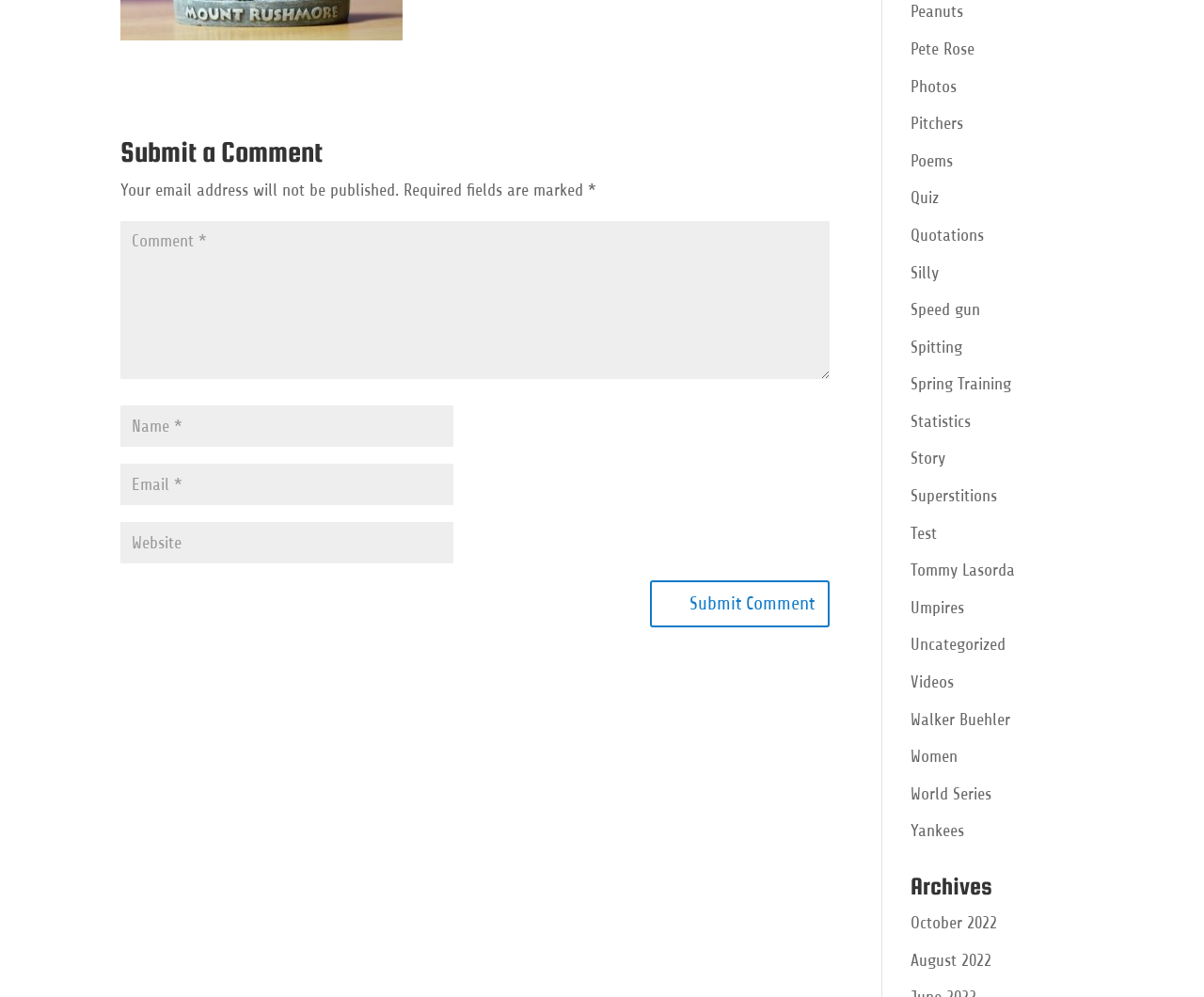Please specify the coordinates of the bounding box for the element that should be clicked to carry out this instruction: "View archives". The coordinates must be four float numbers between 0 and 1, formatted as [left, top, right, bottom].

[0.756, 0.876, 0.9, 0.911]